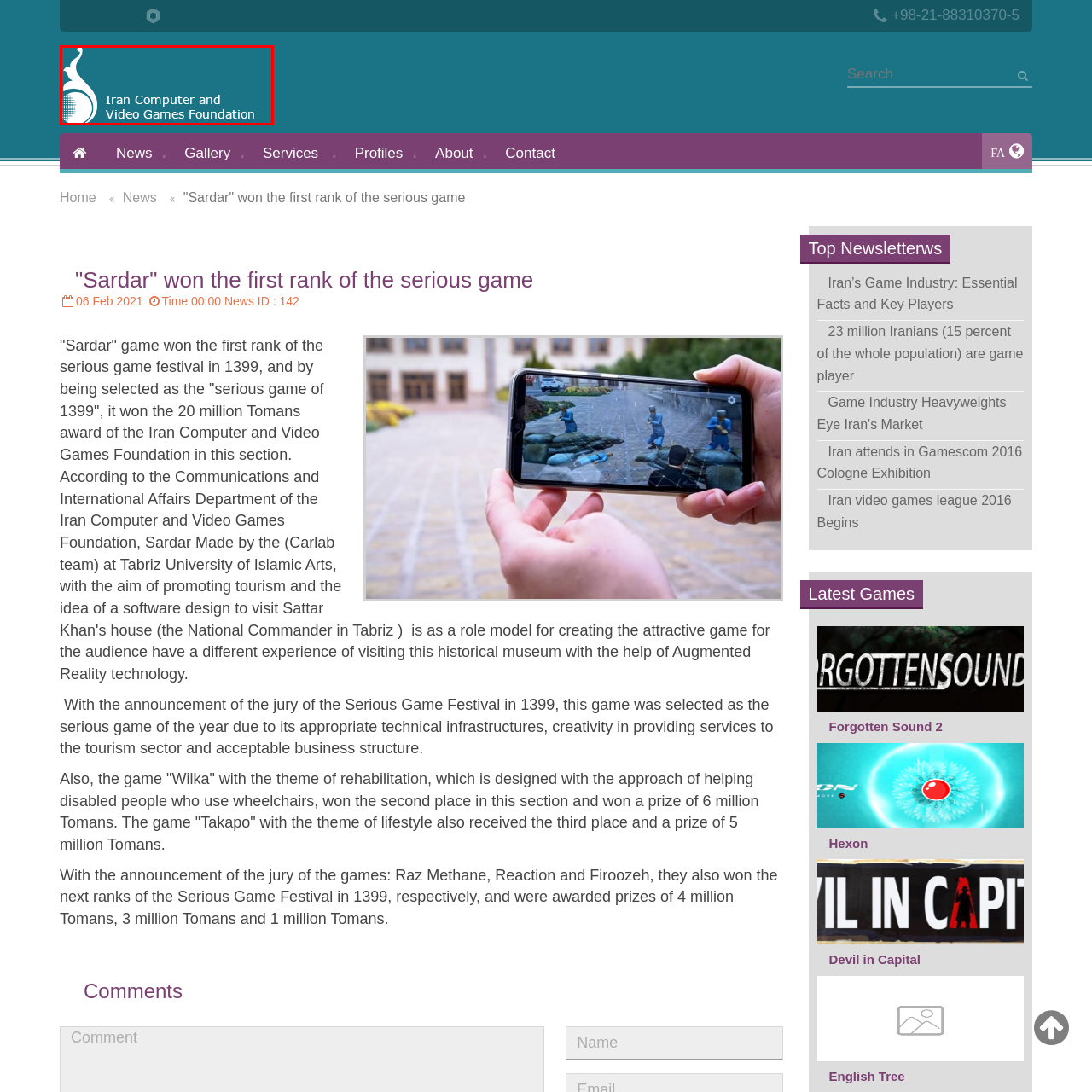Please examine the image within the red bounding box and provide an answer to the following question using a single word or phrase:
What is written below the emblem?

Foundation's name